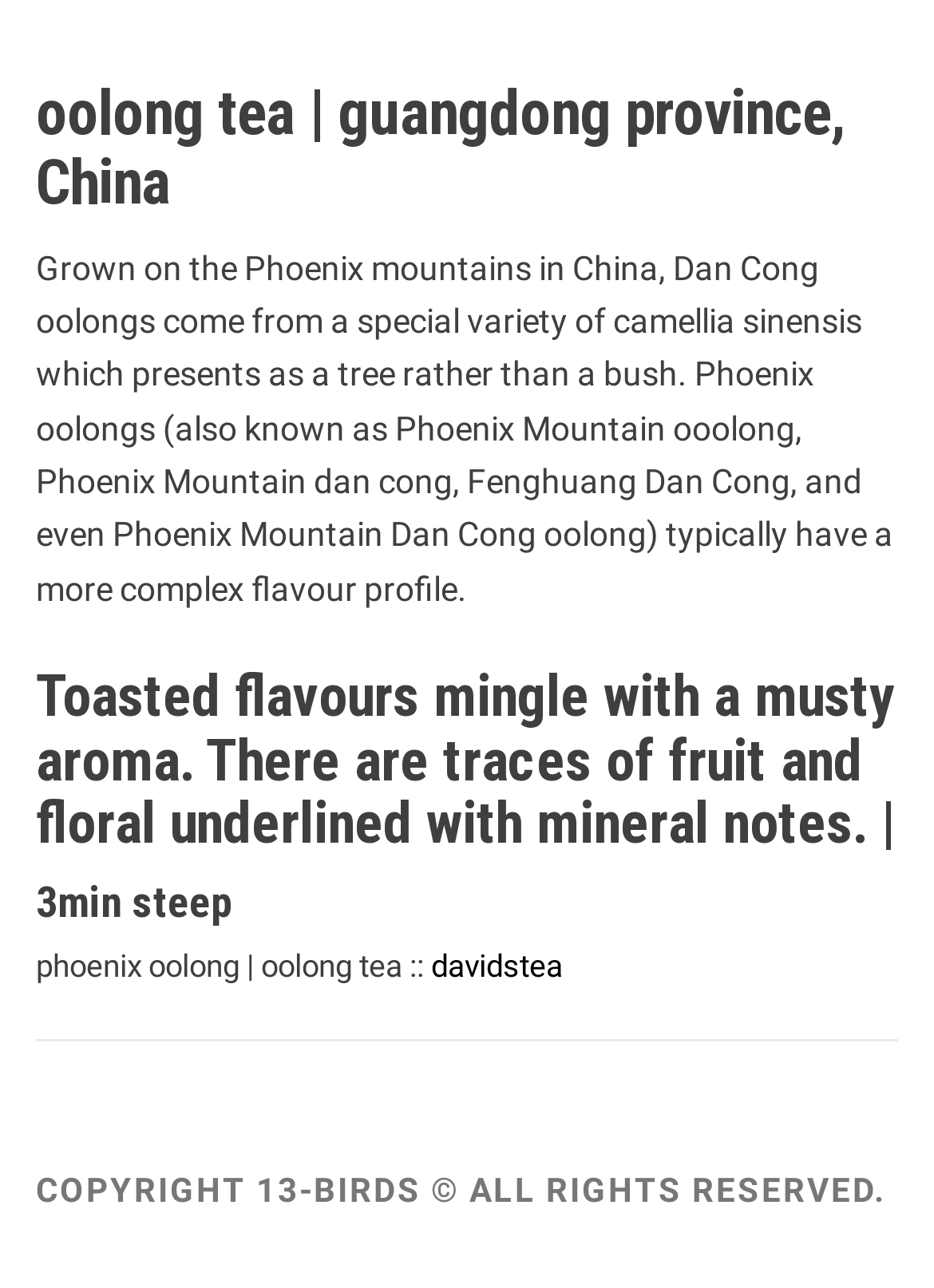Where are Phoenix oolongs typically grown?
By examining the image, provide a one-word or phrase answer.

Phoenix mountains in China